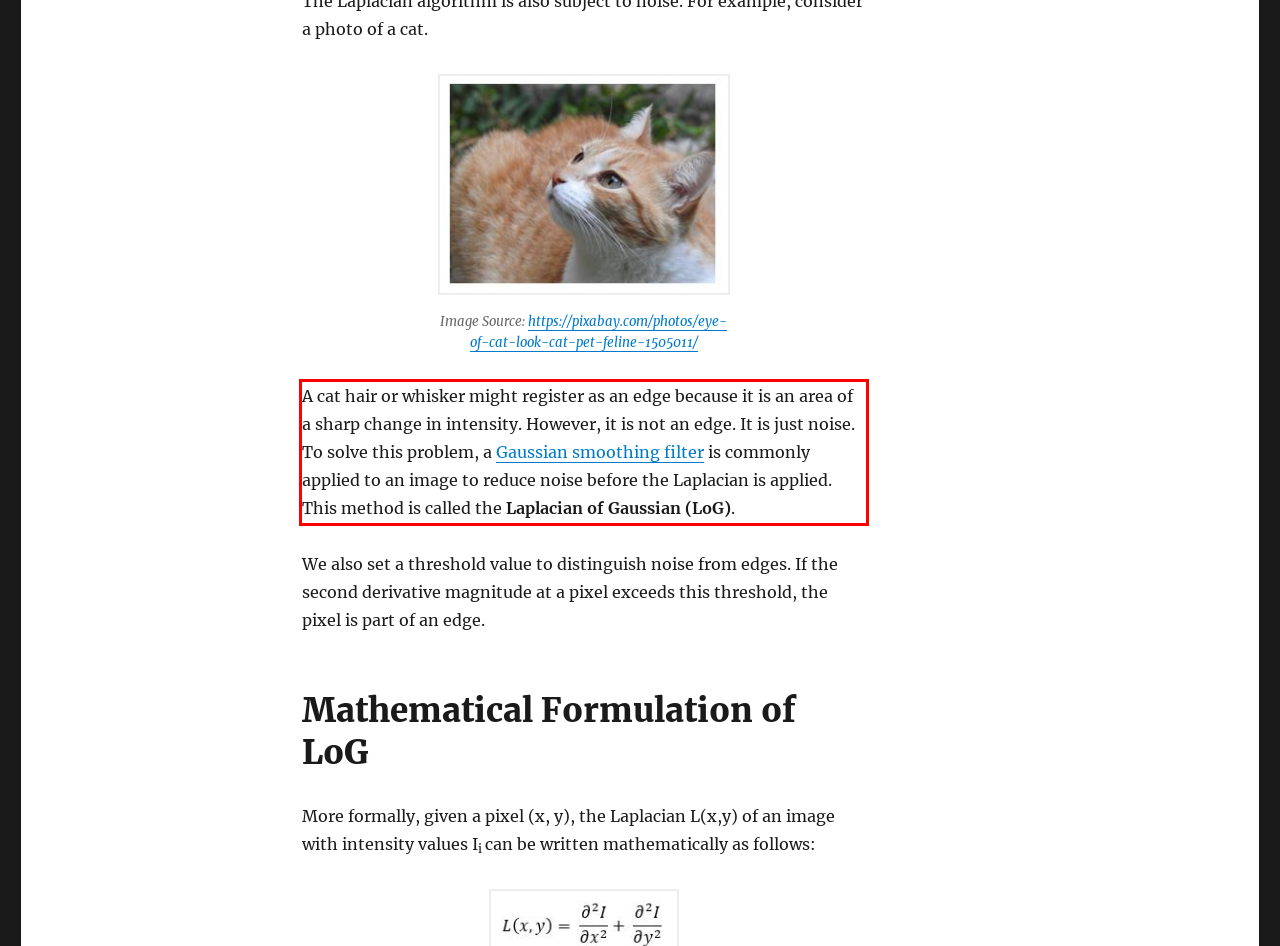You have a screenshot of a webpage where a UI element is enclosed in a red rectangle. Perform OCR to capture the text inside this red rectangle.

A cat hair or whisker might register as an edge because it is an area of a sharp change in intensity. However, it is not an edge. It is just noise. To solve this problem, a Gaussian smoothing filter is commonly applied to an image to reduce noise before the Laplacian is applied. This method is called the Laplacian of Gaussian (LoG).